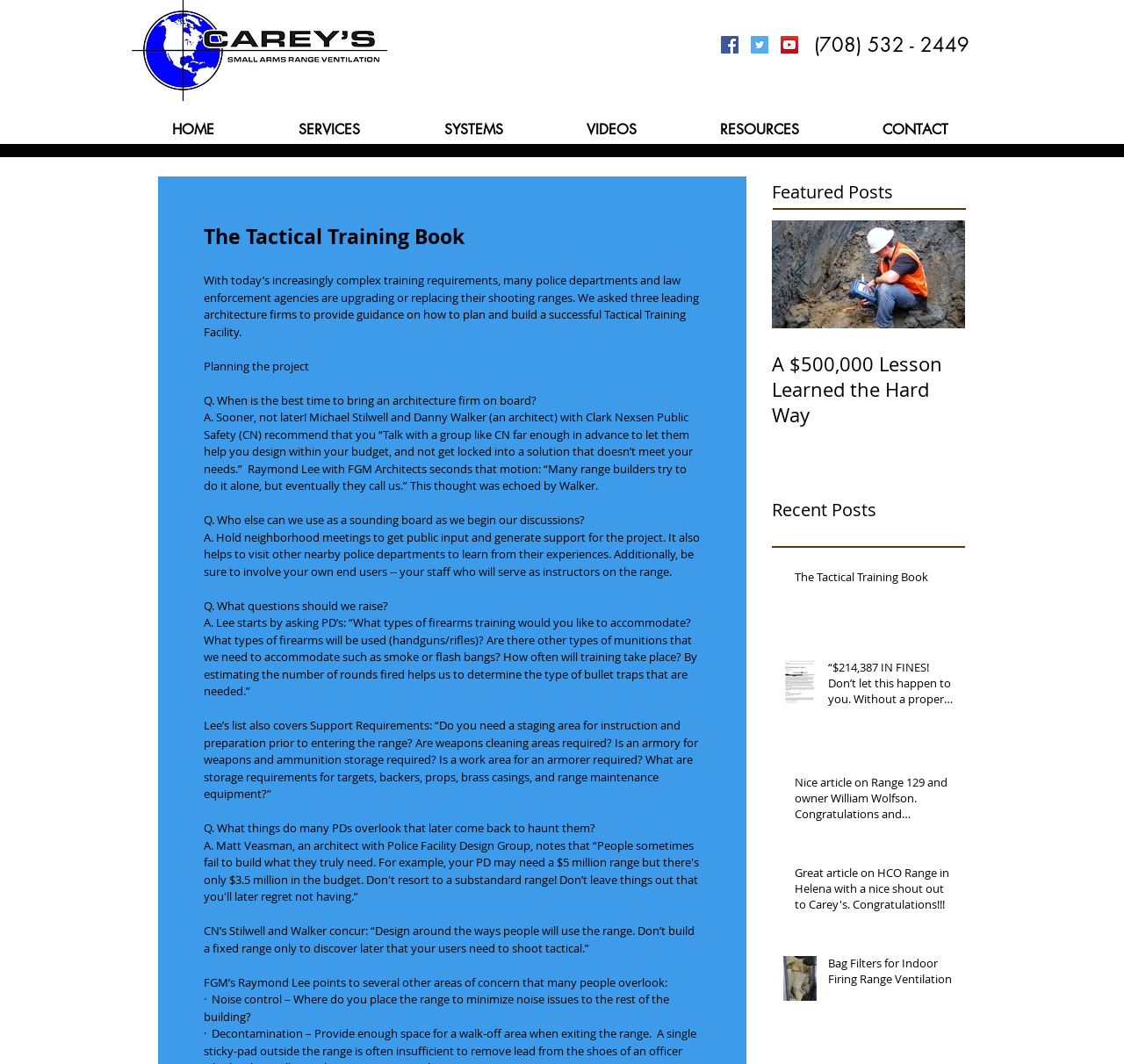With reference to the screenshot, provide a detailed response to the question below:
What is the name of the architecture firm mentioned?

I found the answer by reading the text in the main content area, where it says 'Michael Stilwell and Danny Walker (an architect) with Clark Nexsen Public Safety (CN)'.